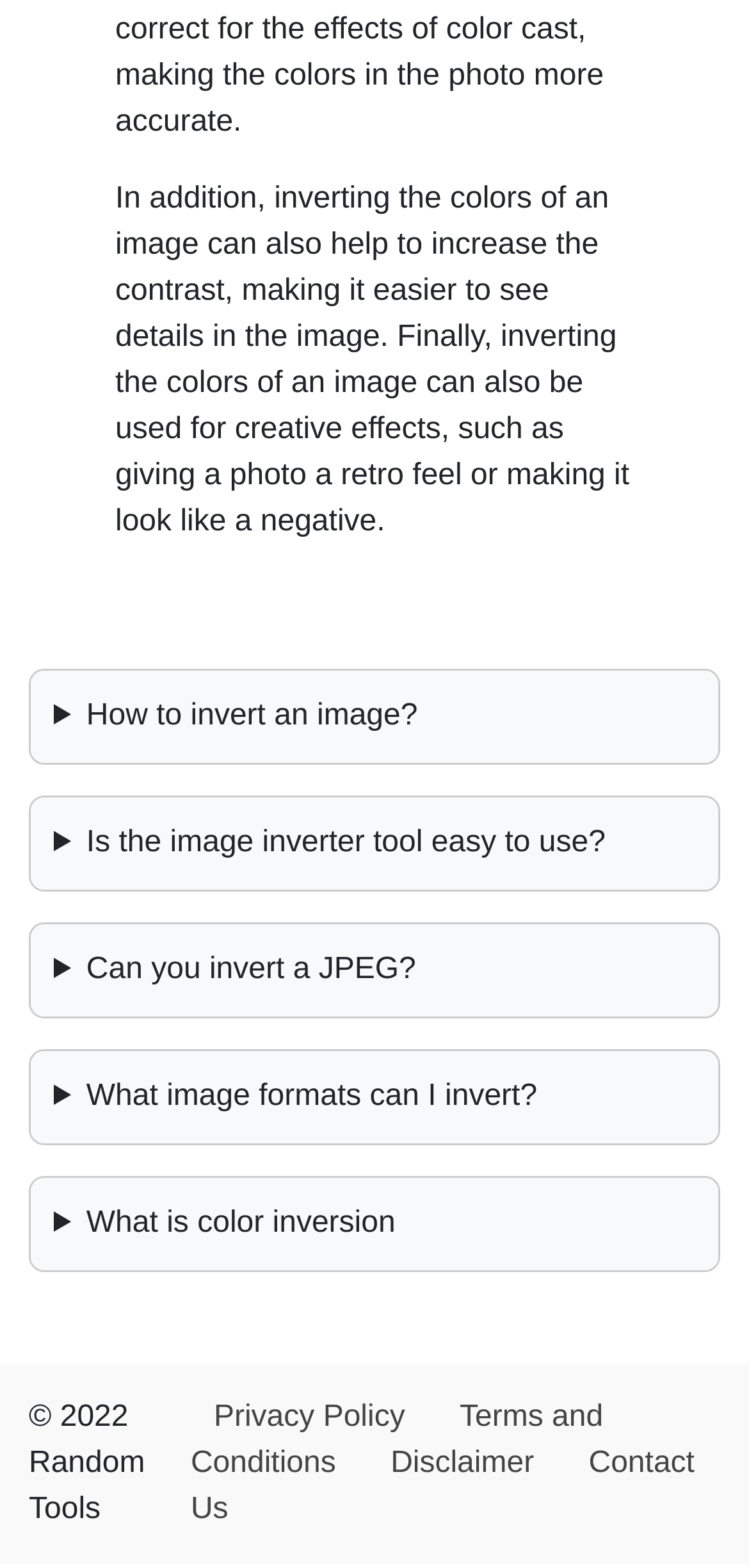Using the information from the screenshot, answer the following question thoroughly:
How many links are at the bottom of the webpage?

In the contentinfo section at the bottom of the webpage, there are four links: Privacy Policy, Terms and Conditions, Disclaimer, and Contact Us.